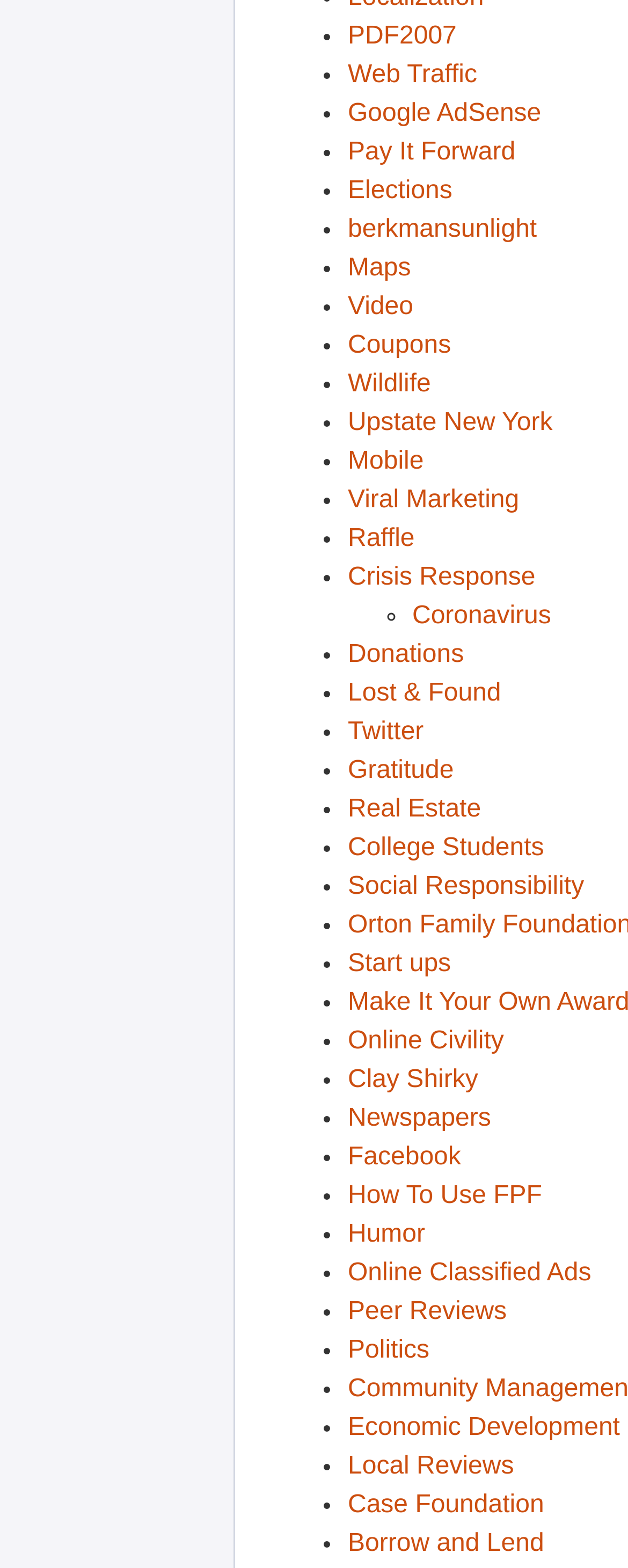Can you find the bounding box coordinates of the area I should click to execute the following instruction: "Visit Web Traffic"?

[0.554, 0.039, 0.76, 0.056]